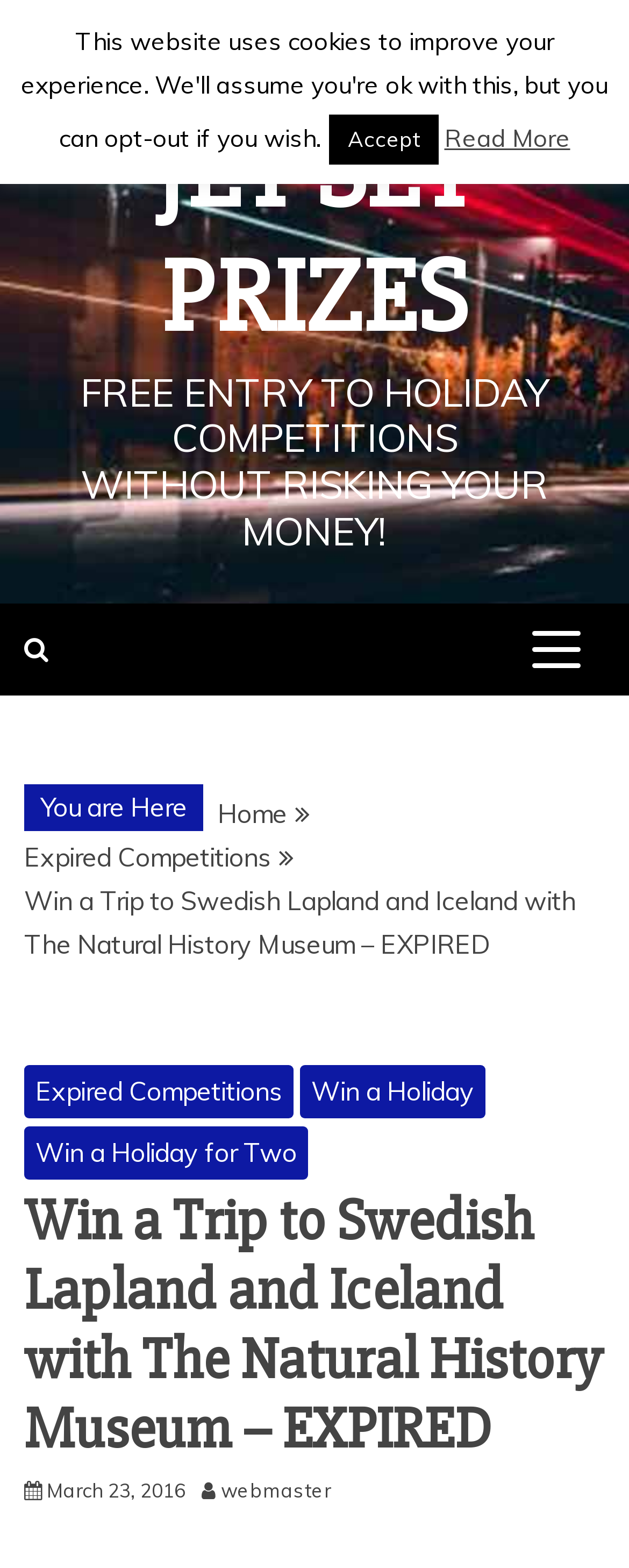Given the description of a UI element: "Home", identify the bounding box coordinates of the matching element in the webpage screenshot.

[0.346, 0.508, 0.456, 0.529]